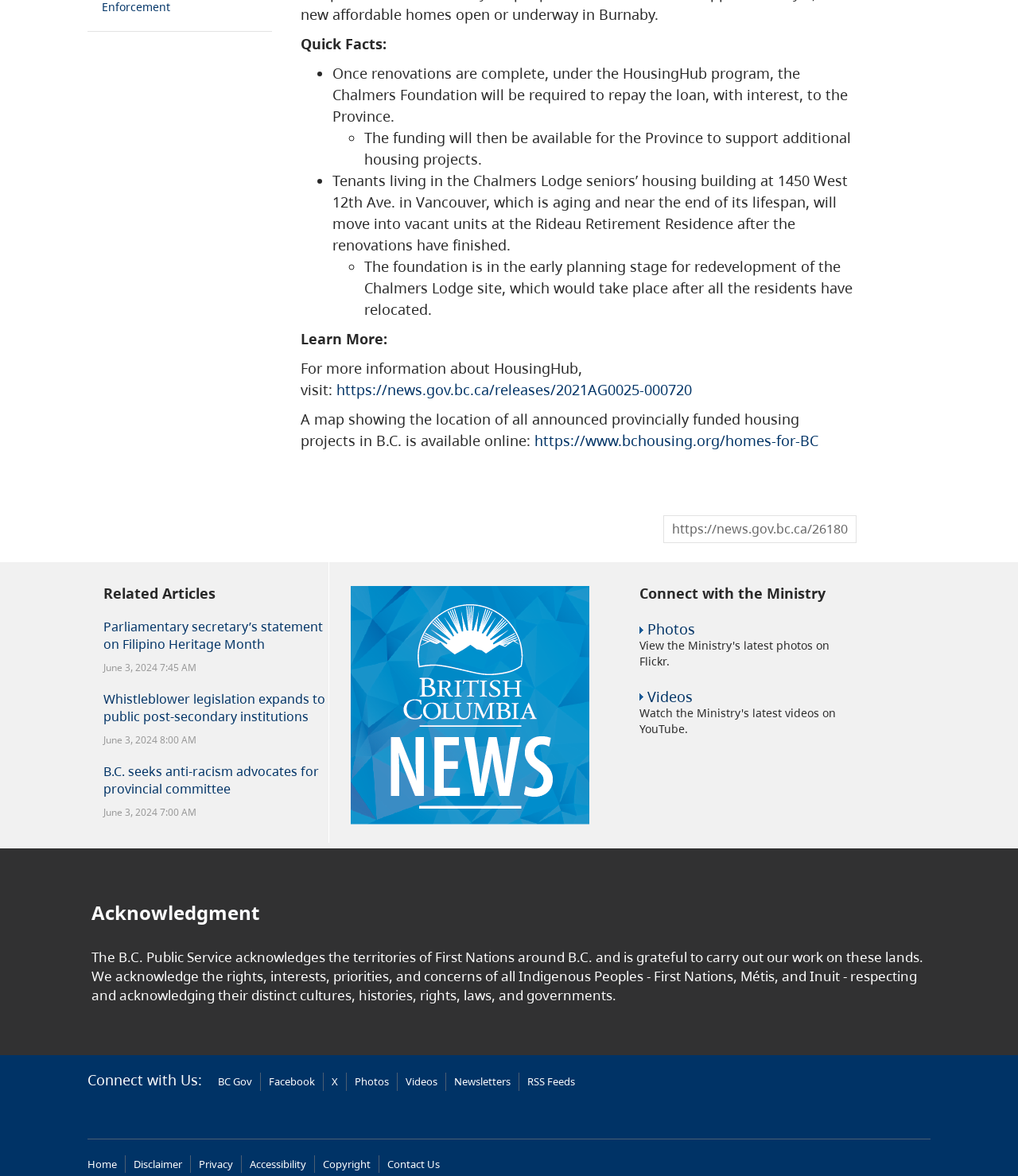Where will tenants of Chalmers Lodge seniors' housing building move to after renovations?
Refer to the image and give a detailed answer to the query.

According to the 'Quick Facts' section, tenants living in the Chalmers Lodge seniors' housing building at 1450 West 12th Ave. in Vancouver will move into vacant units at the Rideau Retirement Residence after the renovations have finished.